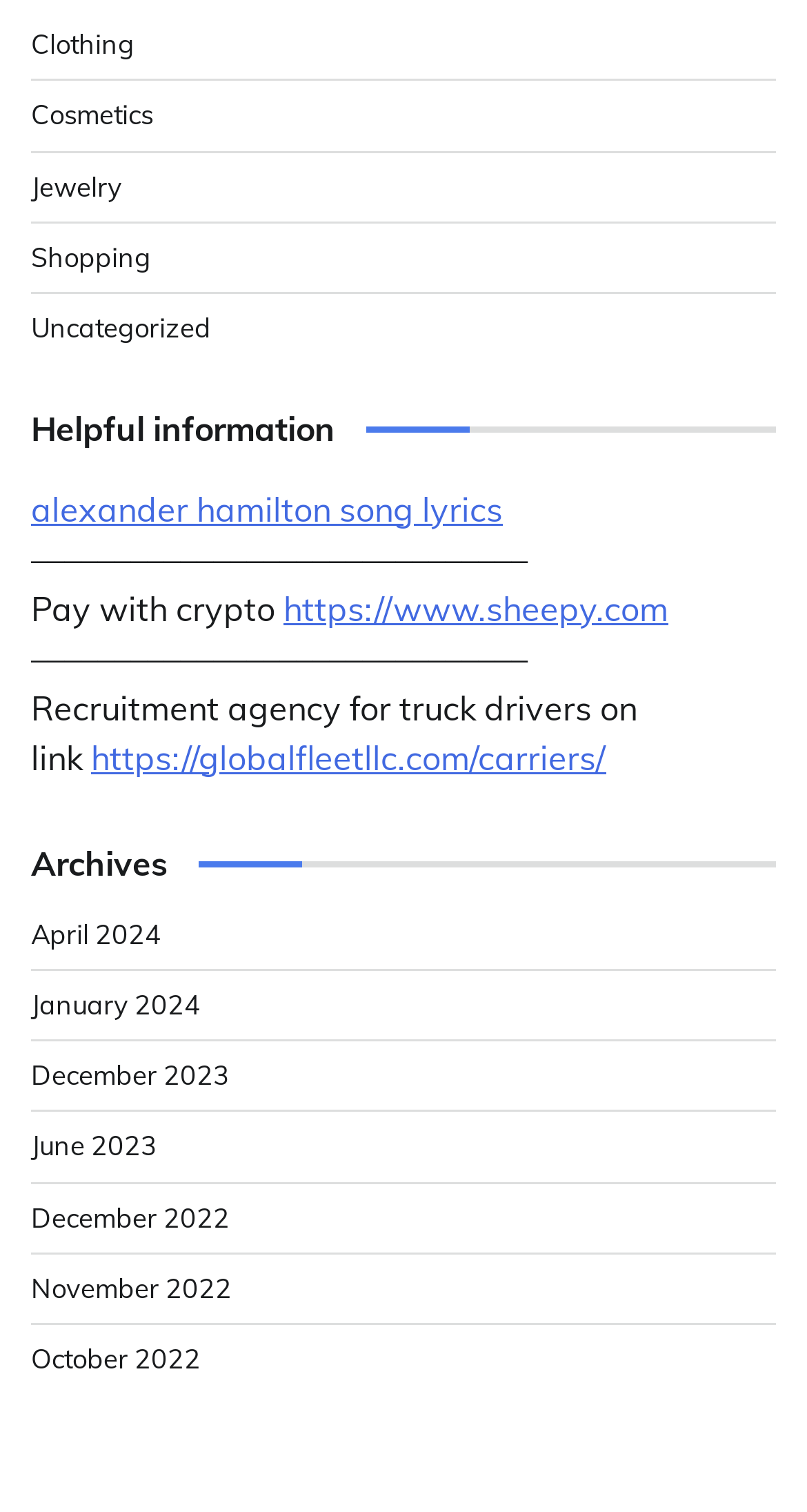What categories are available for shopping?
Please utilize the information in the image to give a detailed response to the question.

By examining the links at the top of the webpage, I found that there are five categories available for shopping, which are Clothing, Cosmetics, Jewelry, Shopping, and Uncategorized.